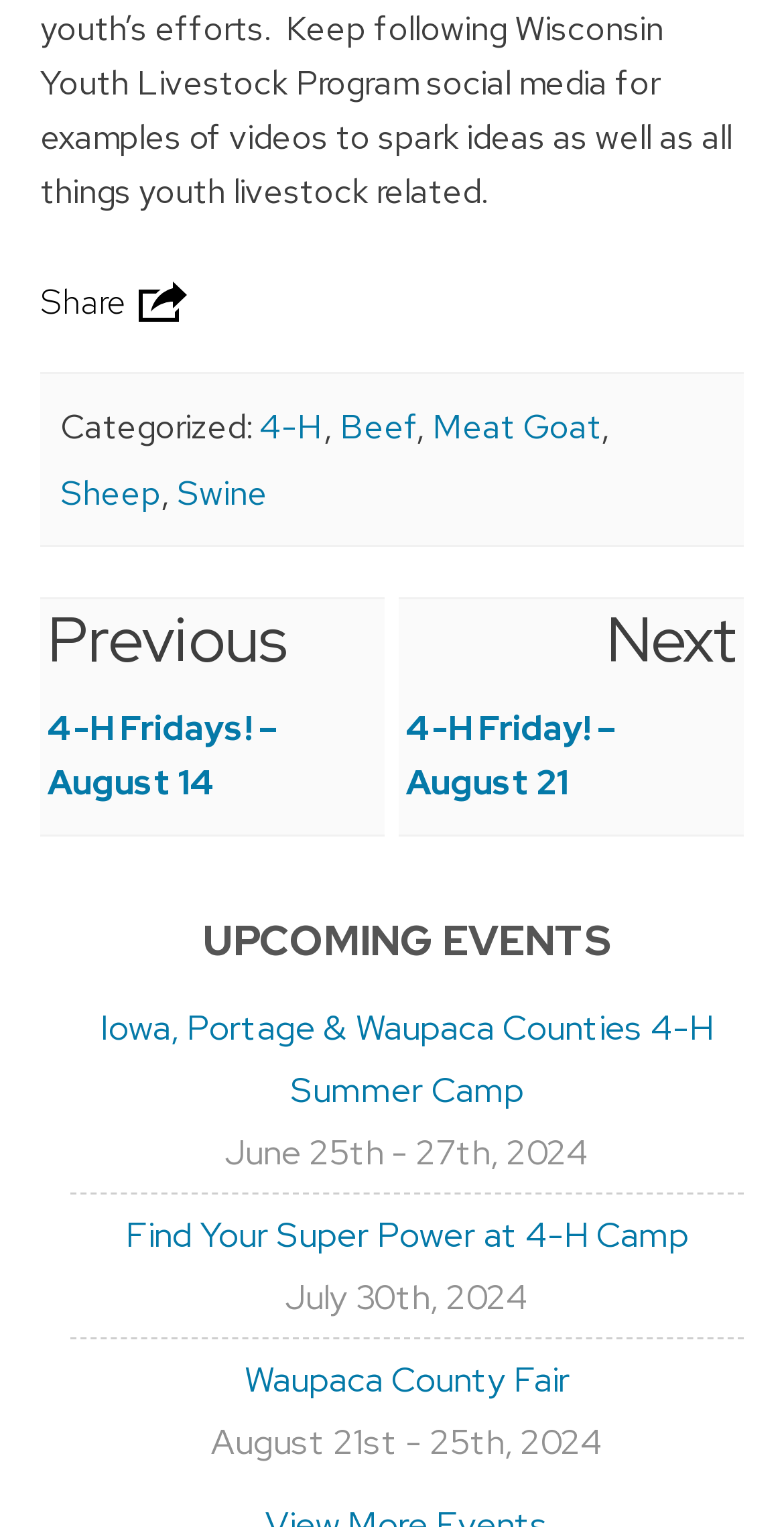Determine the bounding box coordinates for the UI element matching this description: "Meat Goat".

[0.551, 0.265, 0.767, 0.294]